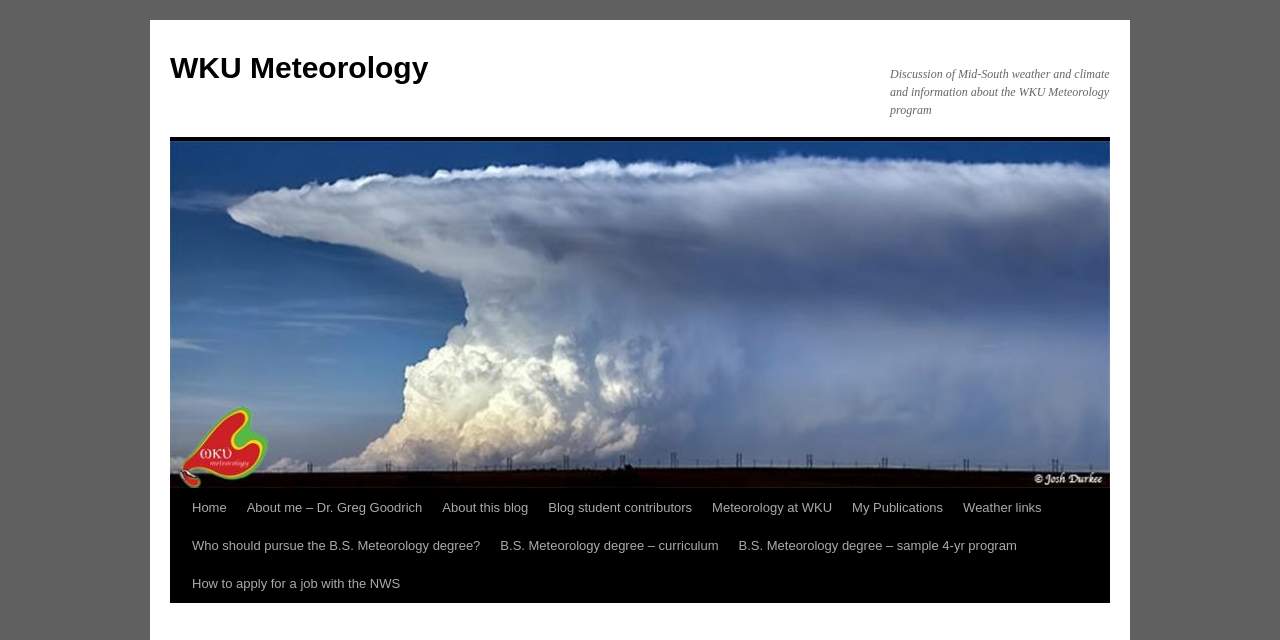Answer the question below using just one word or a short phrase: 
How many links are there in the navigation menu?

9